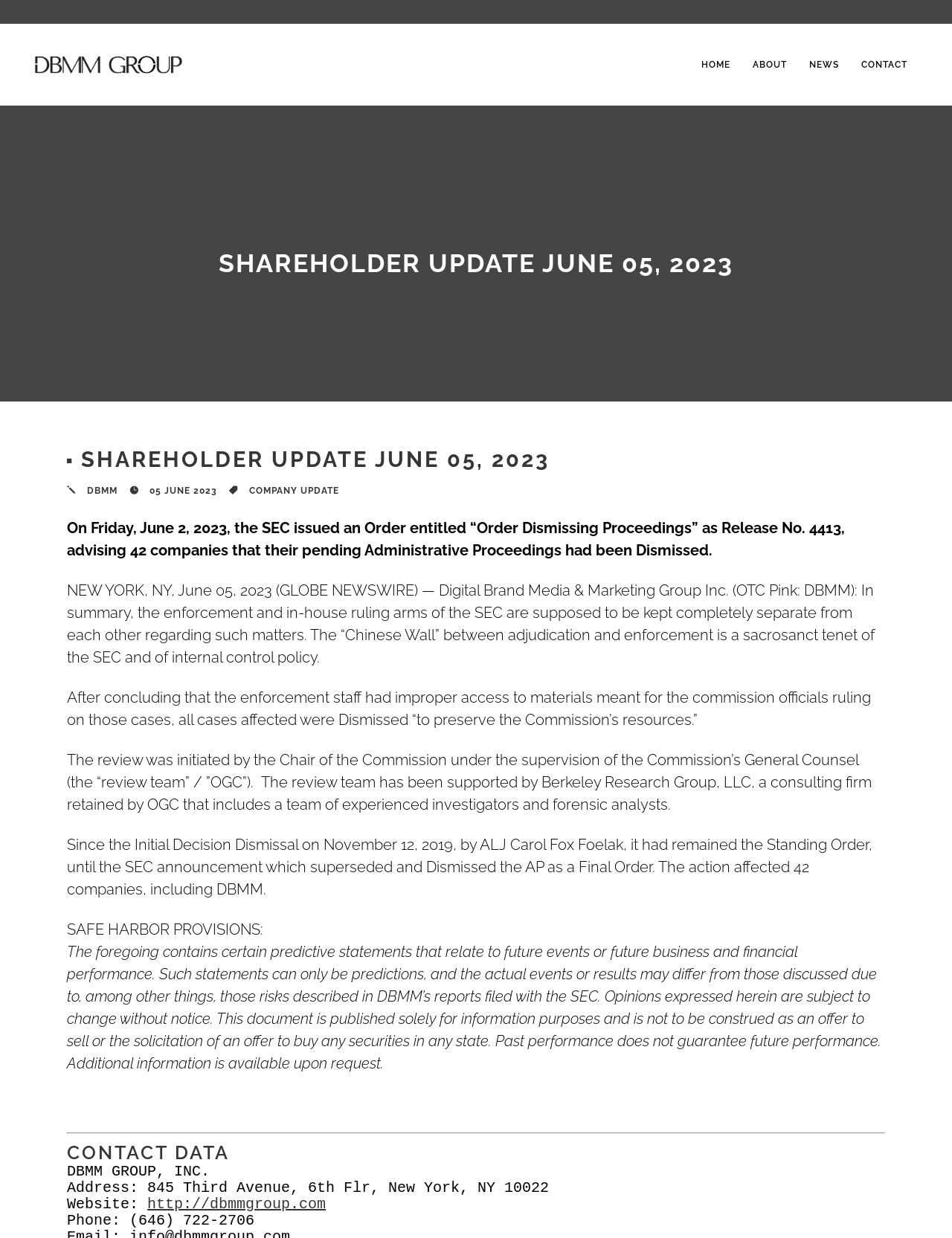Can you find and provide the main heading text of this webpage?

SHAREHOLDER UPDATE JUNE 05, 2023